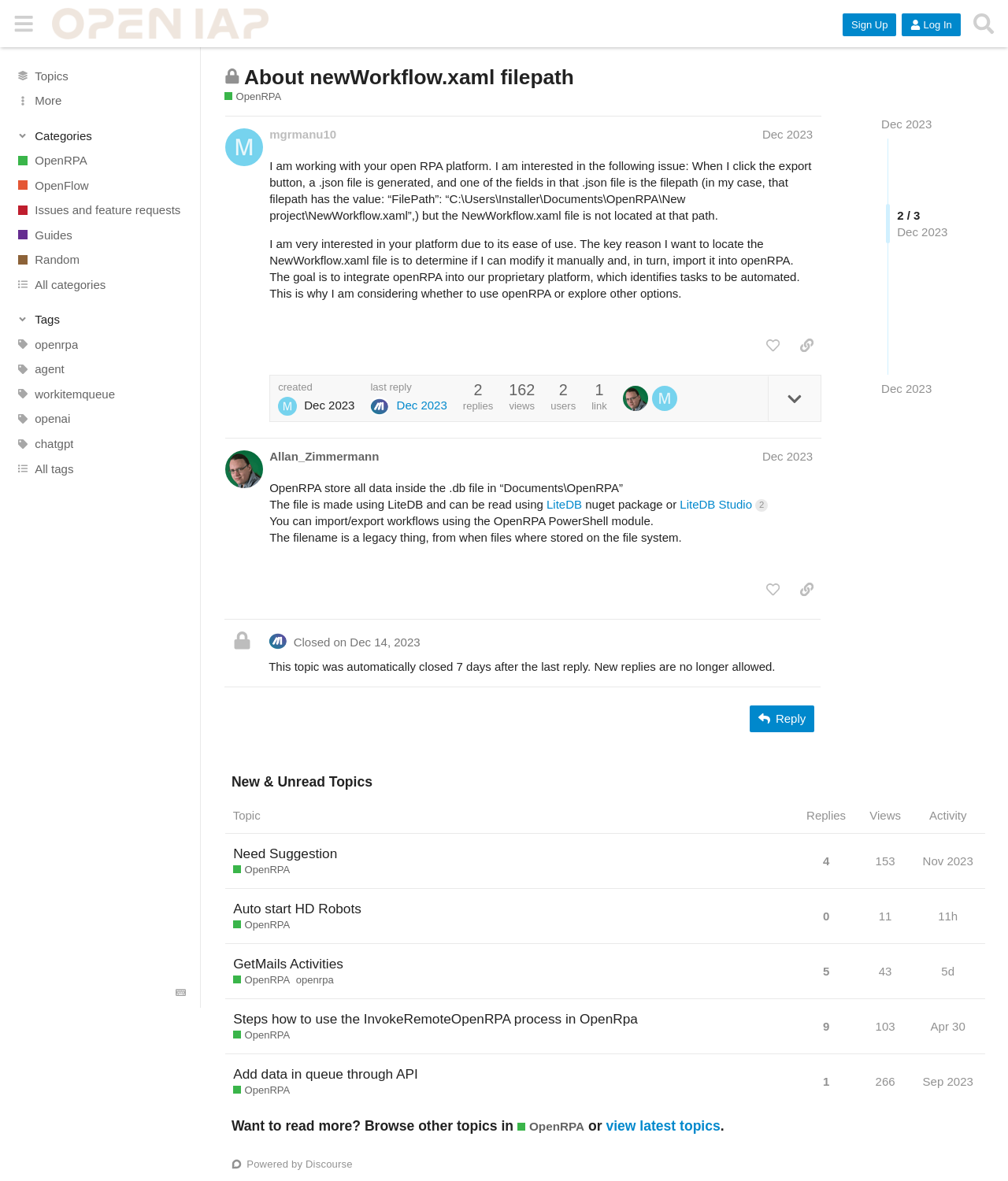Find the bounding box coordinates for the element described here: "Issues and feature requests".

[0.0, 0.167, 0.199, 0.188]